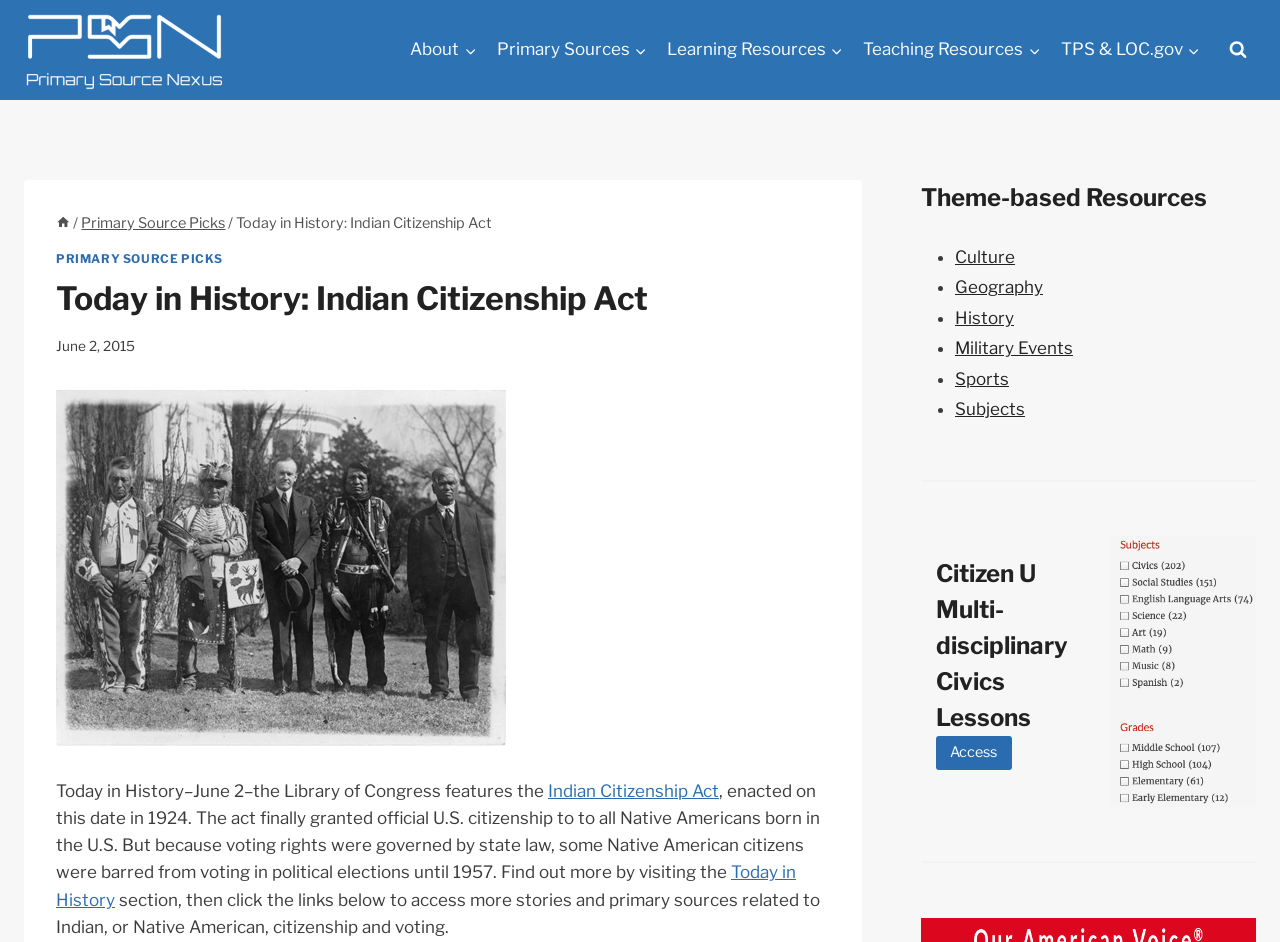Identify the bounding box coordinates of the specific part of the webpage to click to complete this instruction: "Access the 'Citizen U Multi-disciplinary Civics Lessons'".

[0.731, 0.781, 0.79, 0.818]